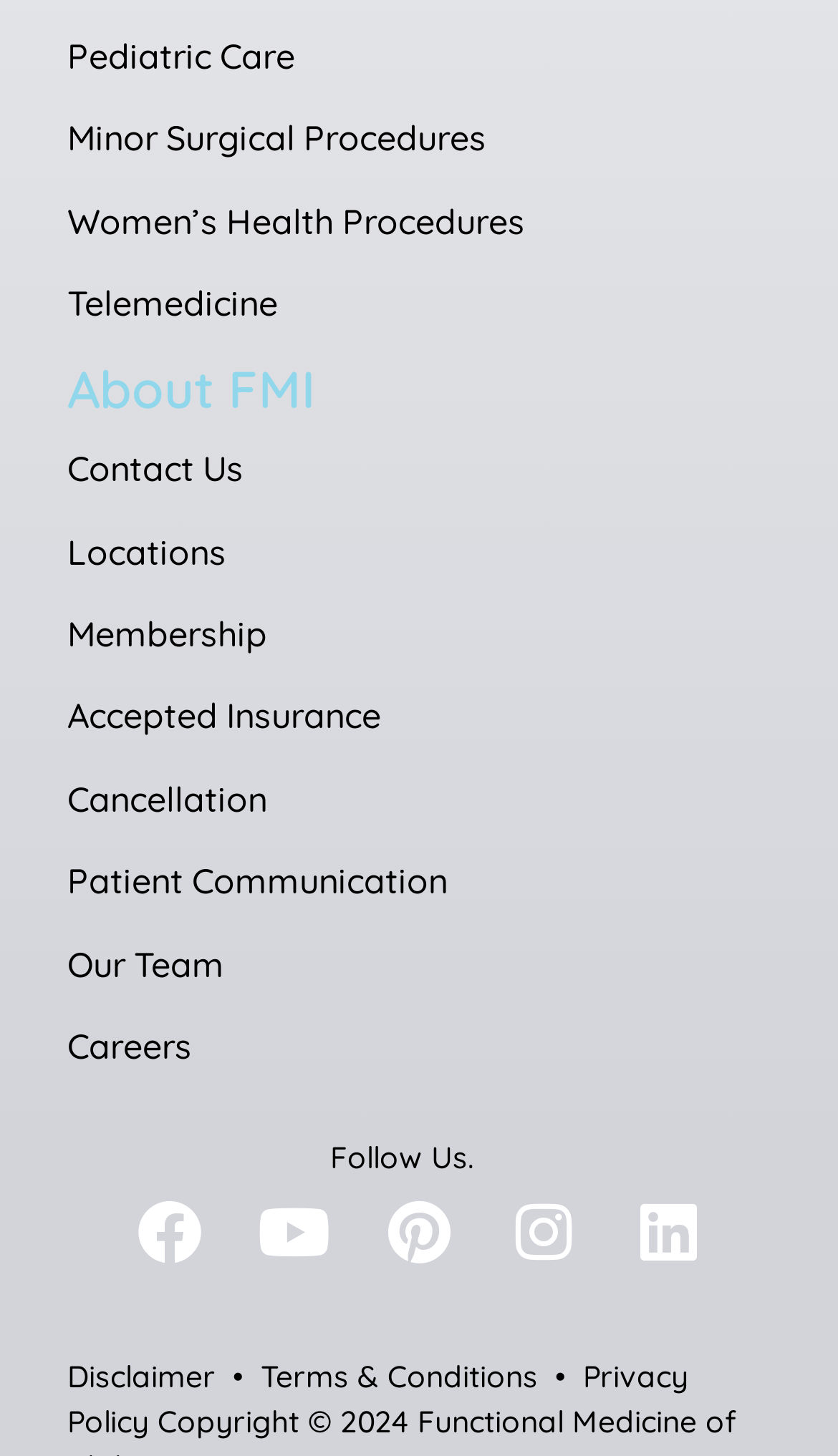Highlight the bounding box coordinates of the element you need to click to perform the following instruction: "Follow us on Facebook."

[0.141, 0.811, 0.264, 0.882]